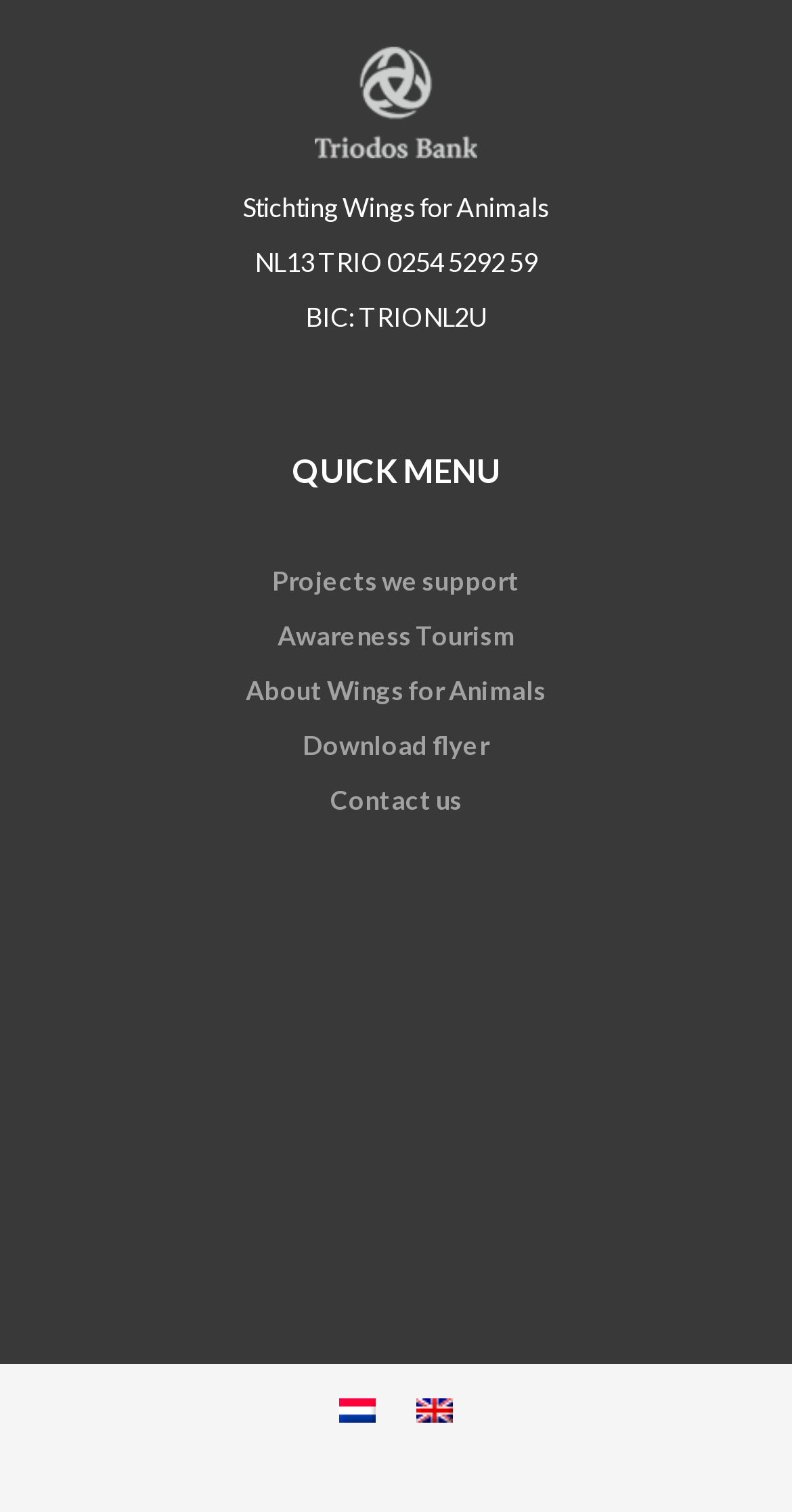Can you give a comprehensive explanation to the question given the content of the image?
How many links are there in the QUICK MENU?

The QUICK MENU section of the webpage contains five links, which are 'Projects we support', 'Awareness Tourism', 'About Wings for Animals', 'Download flyer', and 'Contact us'. These links are listed vertically below the 'QUICK MENU' static text element.